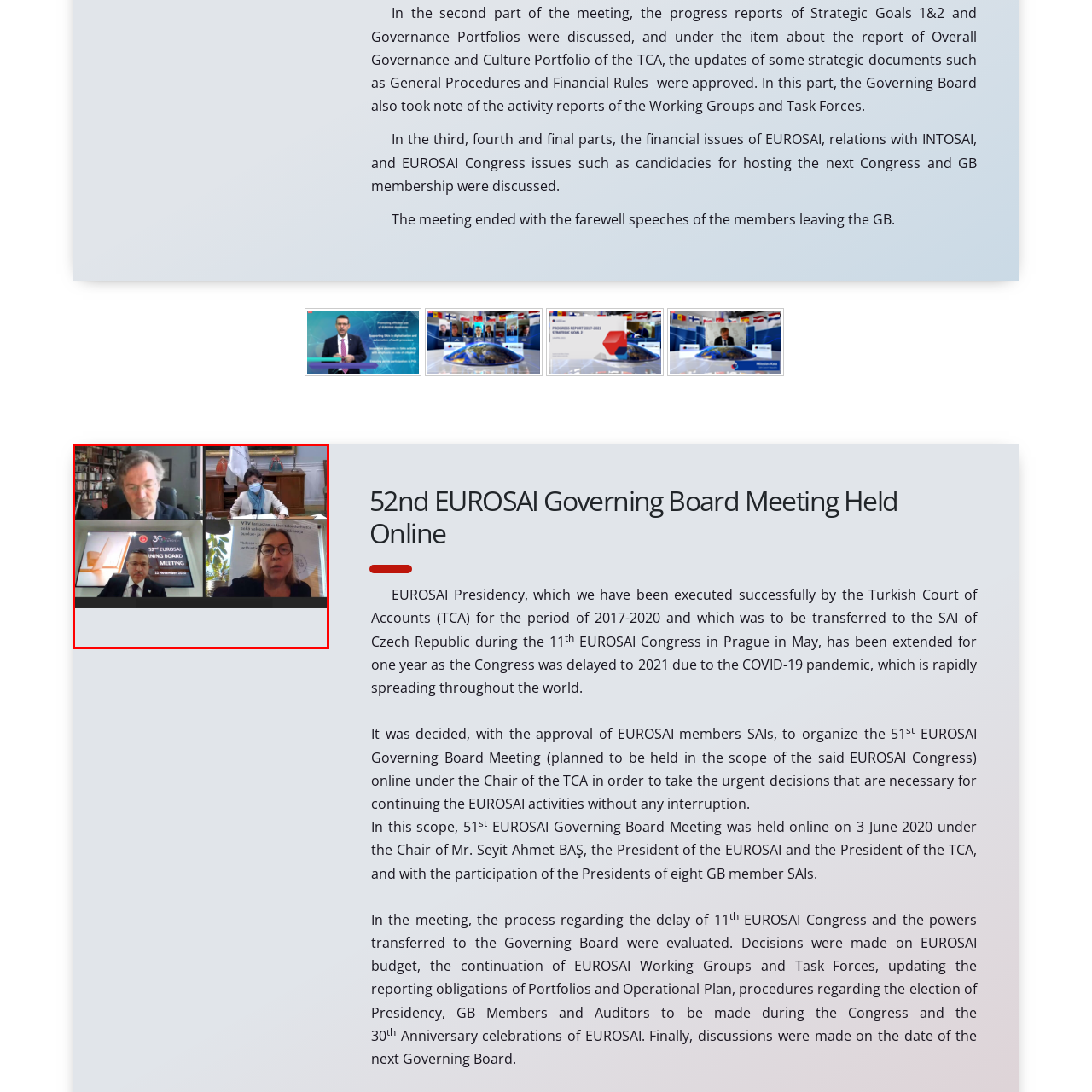What is the woman in the top right likely doing?
Pay attention to the section of the image highlighted by the red bounding box and provide a comprehensive answer to the question.

Based on the context of the image, which is a virtual meeting of the EUROSAI Governing Board, and the woman's posture and facial expression, it can be inferred that she is likely addressing key issues or updates relevant to the meeting's agenda.